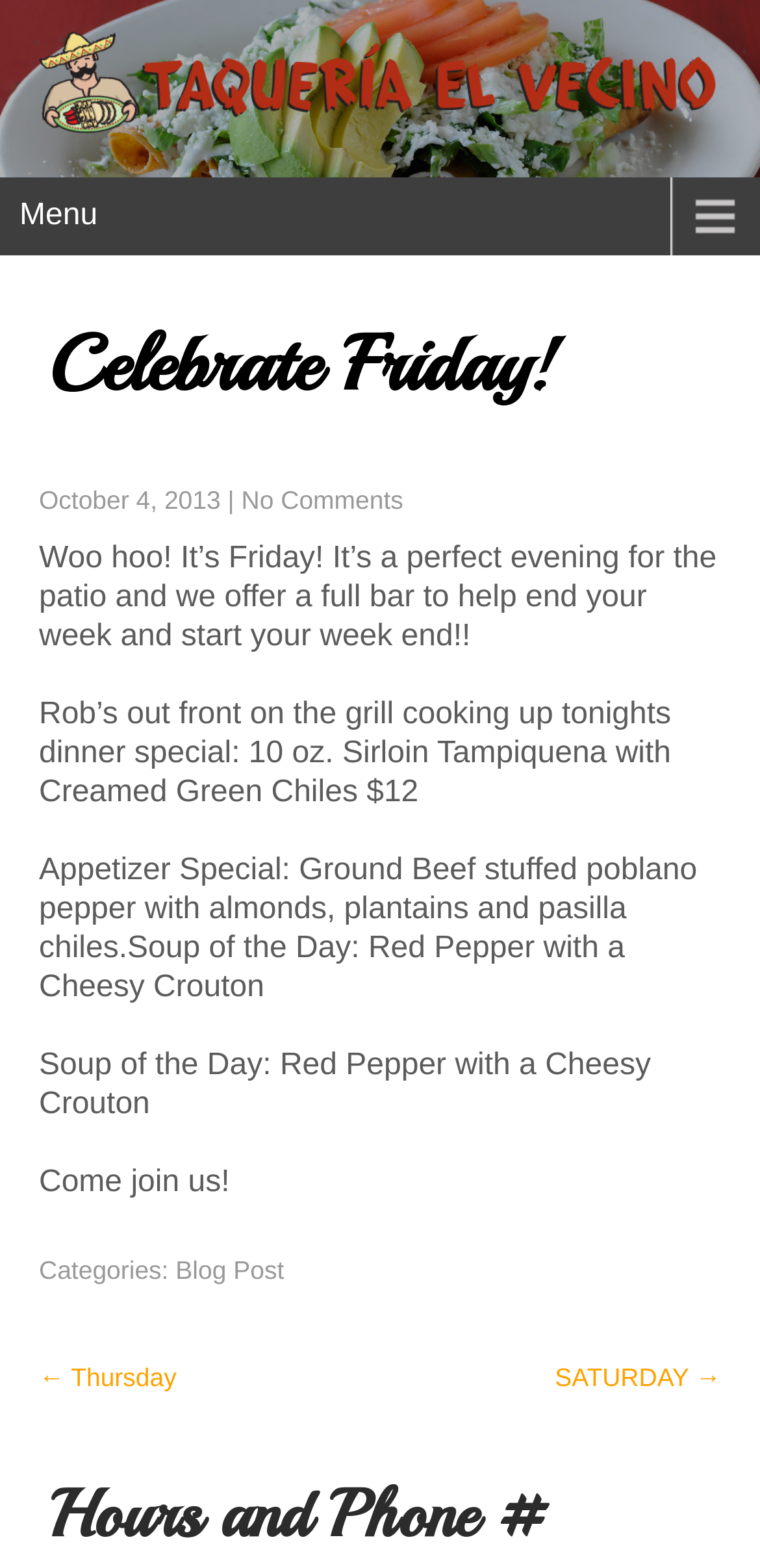Please provide a one-word or phrase answer to the question: 
What is the special dish being offered tonight?

10 oz. Sirloin Tampiquena